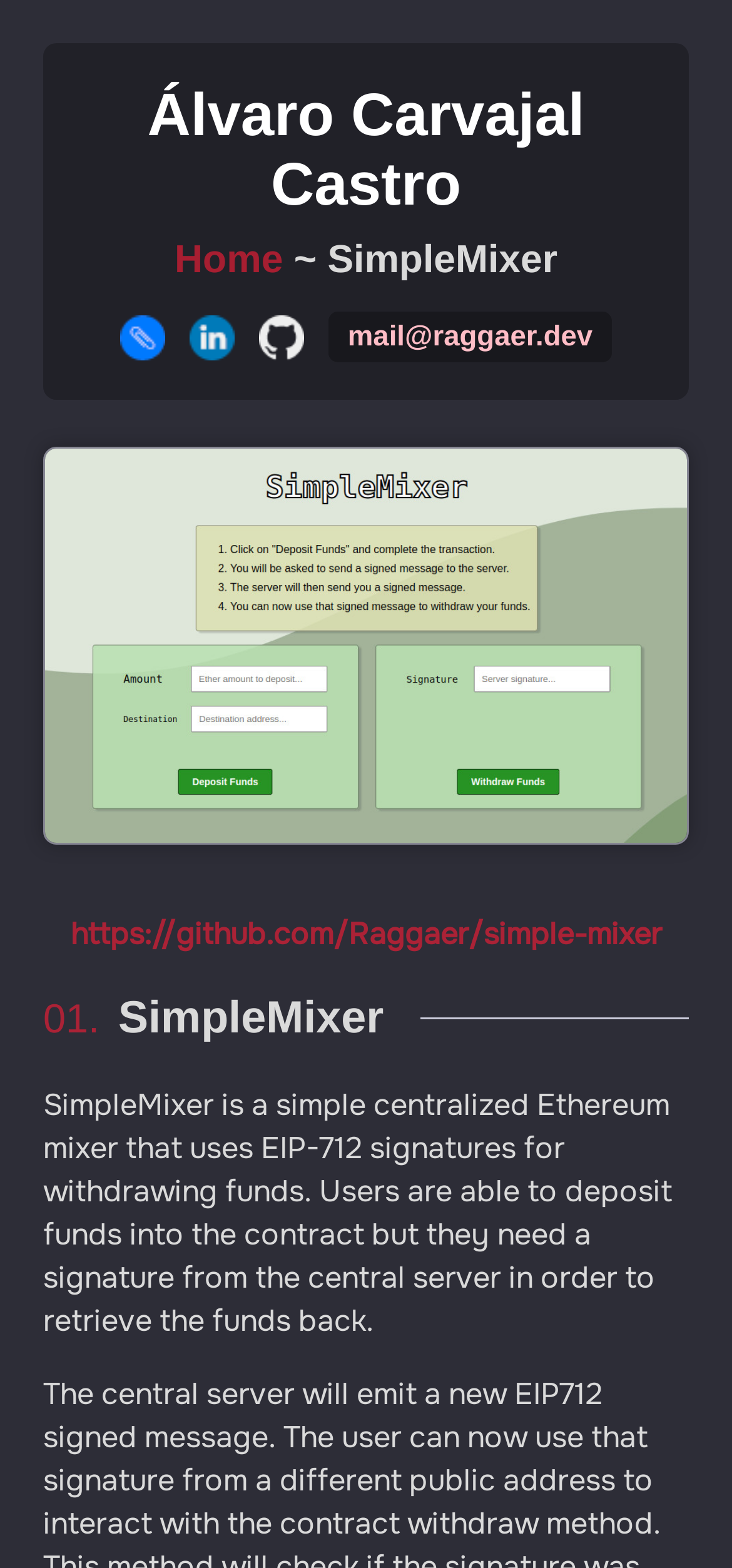Using the element description provided, determine the bounding box coordinates in the format (top-left x, top-left y, bottom-right x, bottom-right y). Ensure that all values are floating point numbers between 0 and 1. Element description: https://github.com/Raggaer/simple-mixer

[0.096, 0.583, 0.904, 0.608]